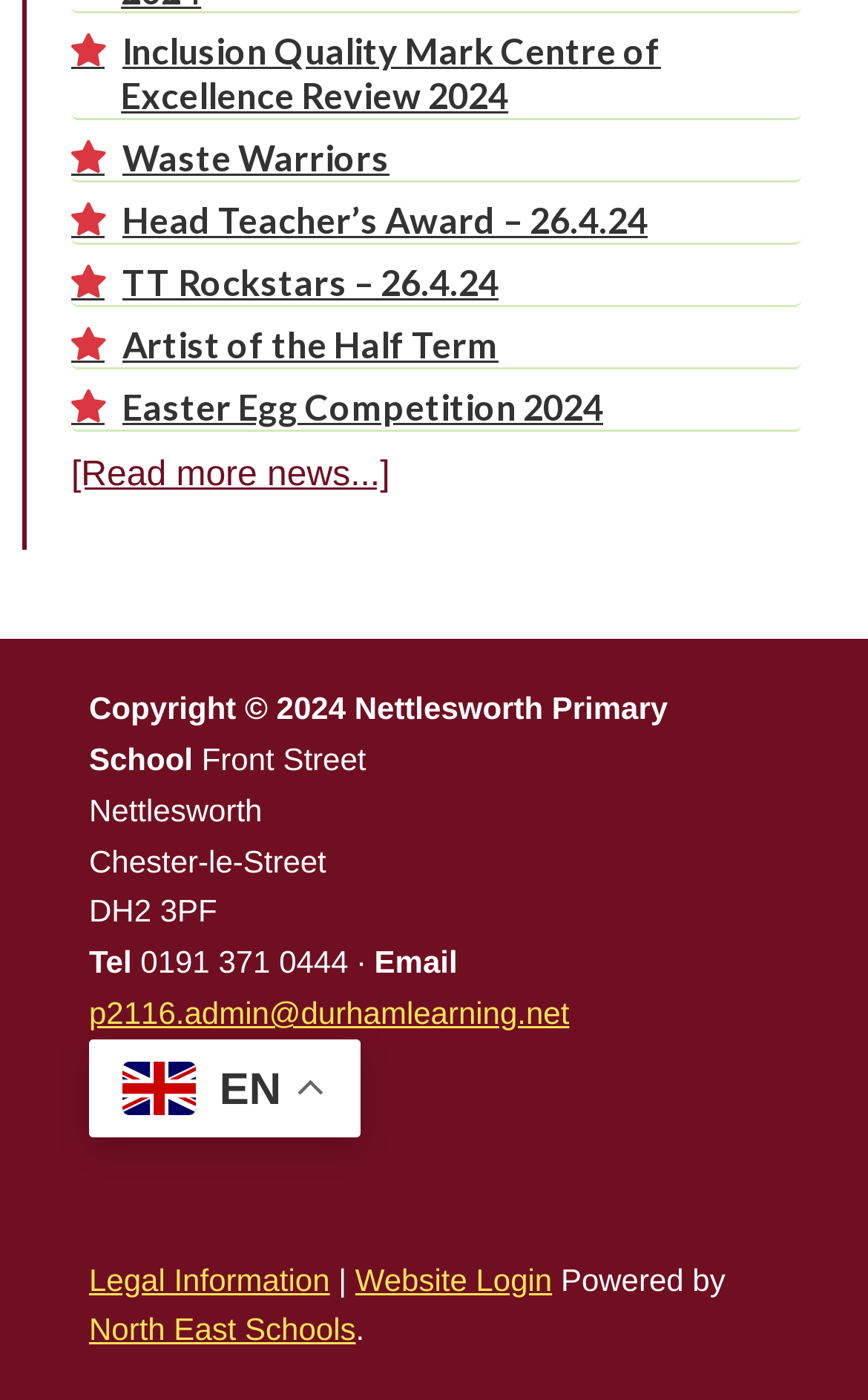Please reply with a single word or brief phrase to the question: 
What is the address of Nettlesworth Primary School?

Front Street, Chester-le-Street, DH2 3PF